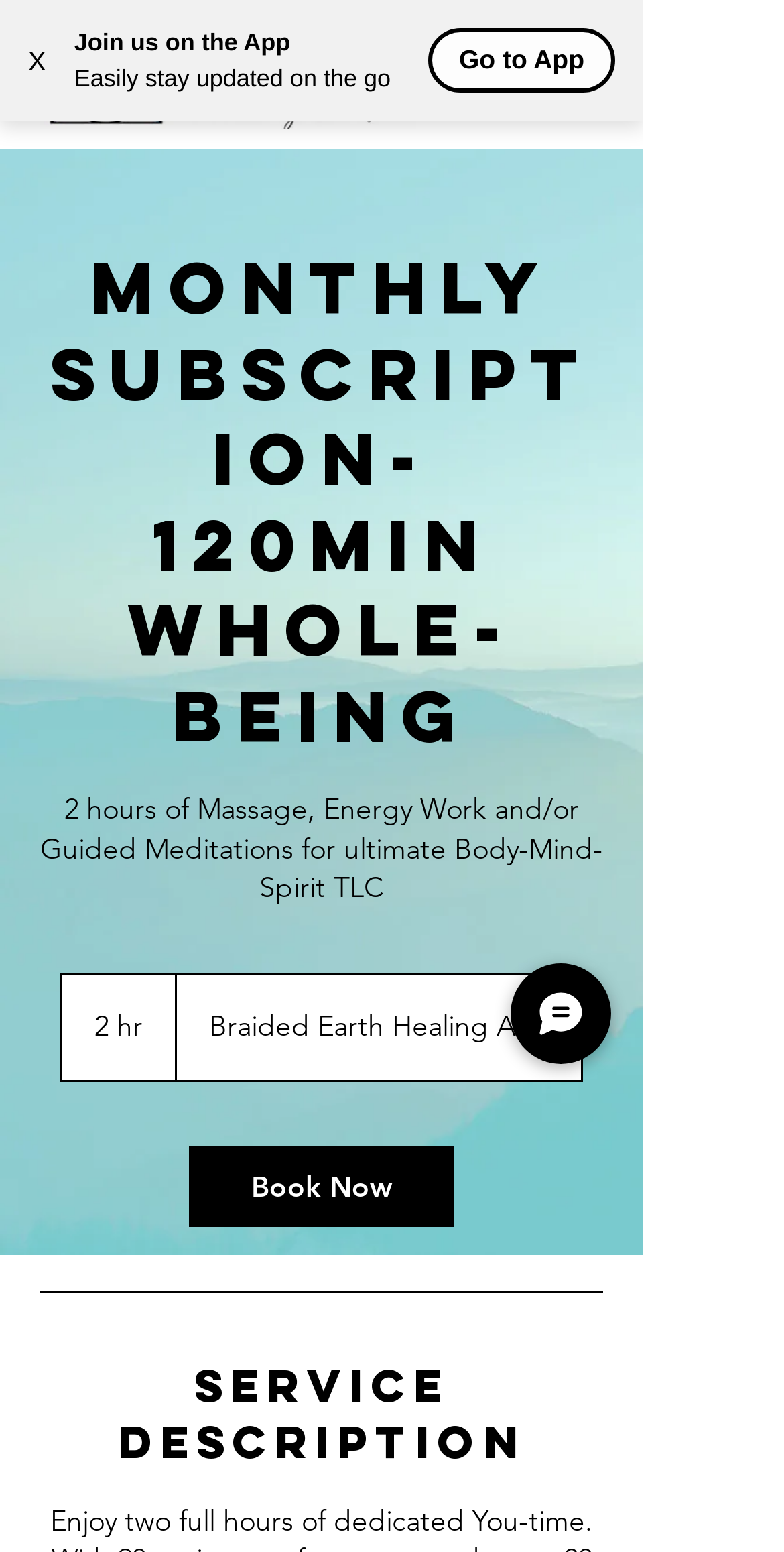Locate the bounding box coordinates of the UI element described by: "Book Now". The bounding box coordinates should consist of four float numbers between 0 and 1, i.e., [left, top, right, bottom].

[0.241, 0.738, 0.579, 0.79]